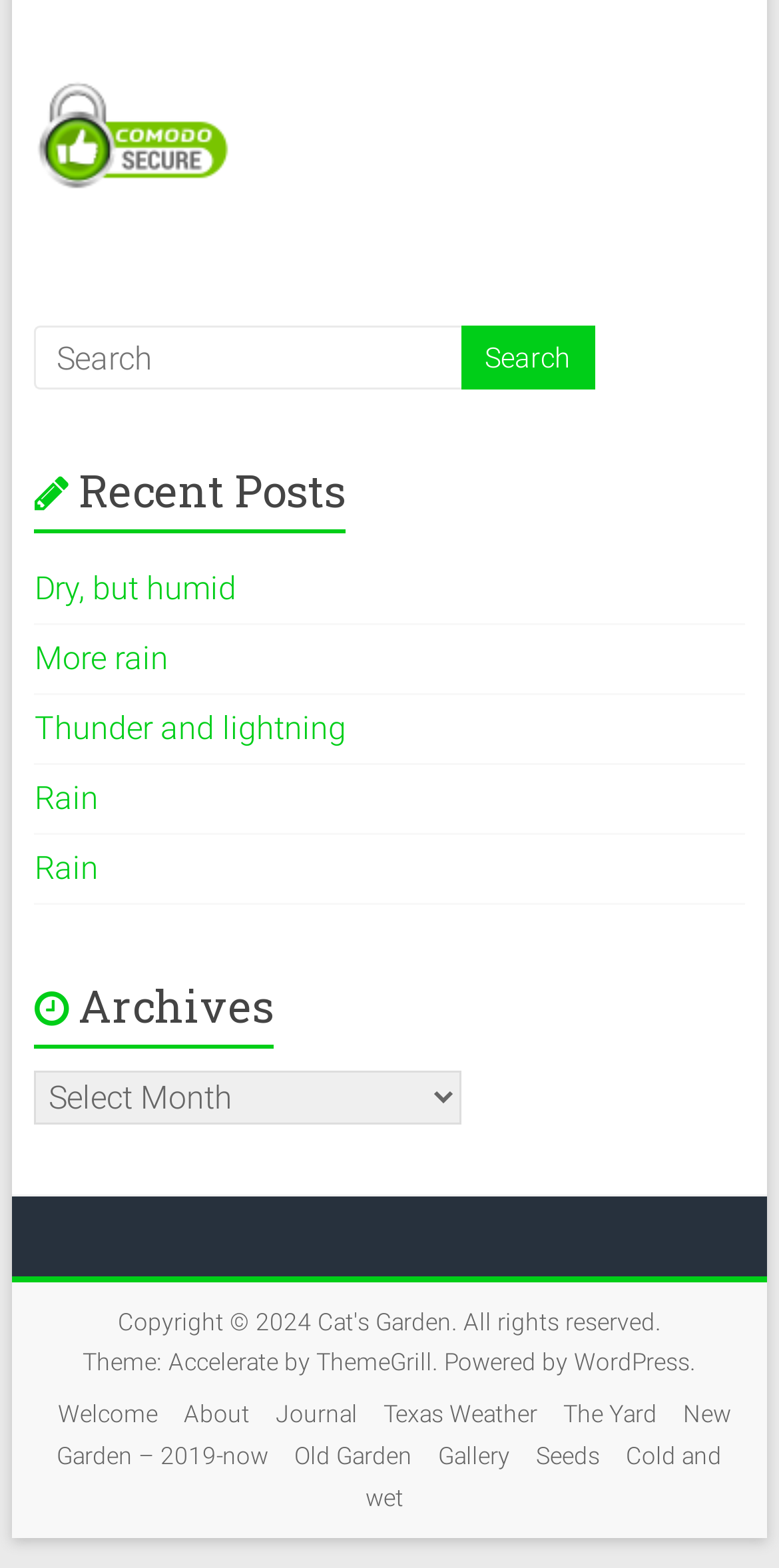How many links are there in the Archives section?
Using the image, respond with a single word or phrase.

1